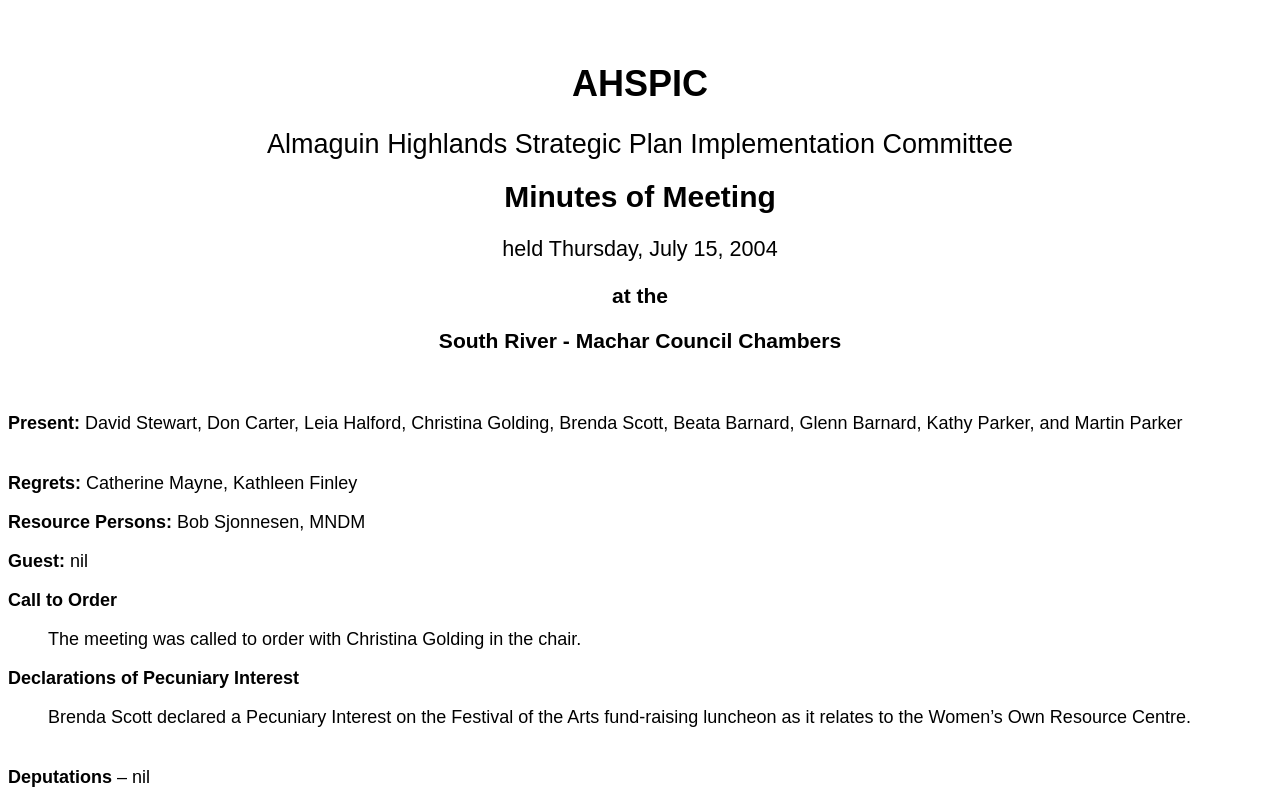Utilize the details in the image to give a detailed response to the question: What was the outcome of the meeting regarding the Festival of the Arts fund-raising luncheon?

The webpage only mentions that Brenda Scott declared a Pecuniary Interest on the Festival of the Arts fund-raising luncheon, but it does not specify the outcome of the meeting regarding this topic.